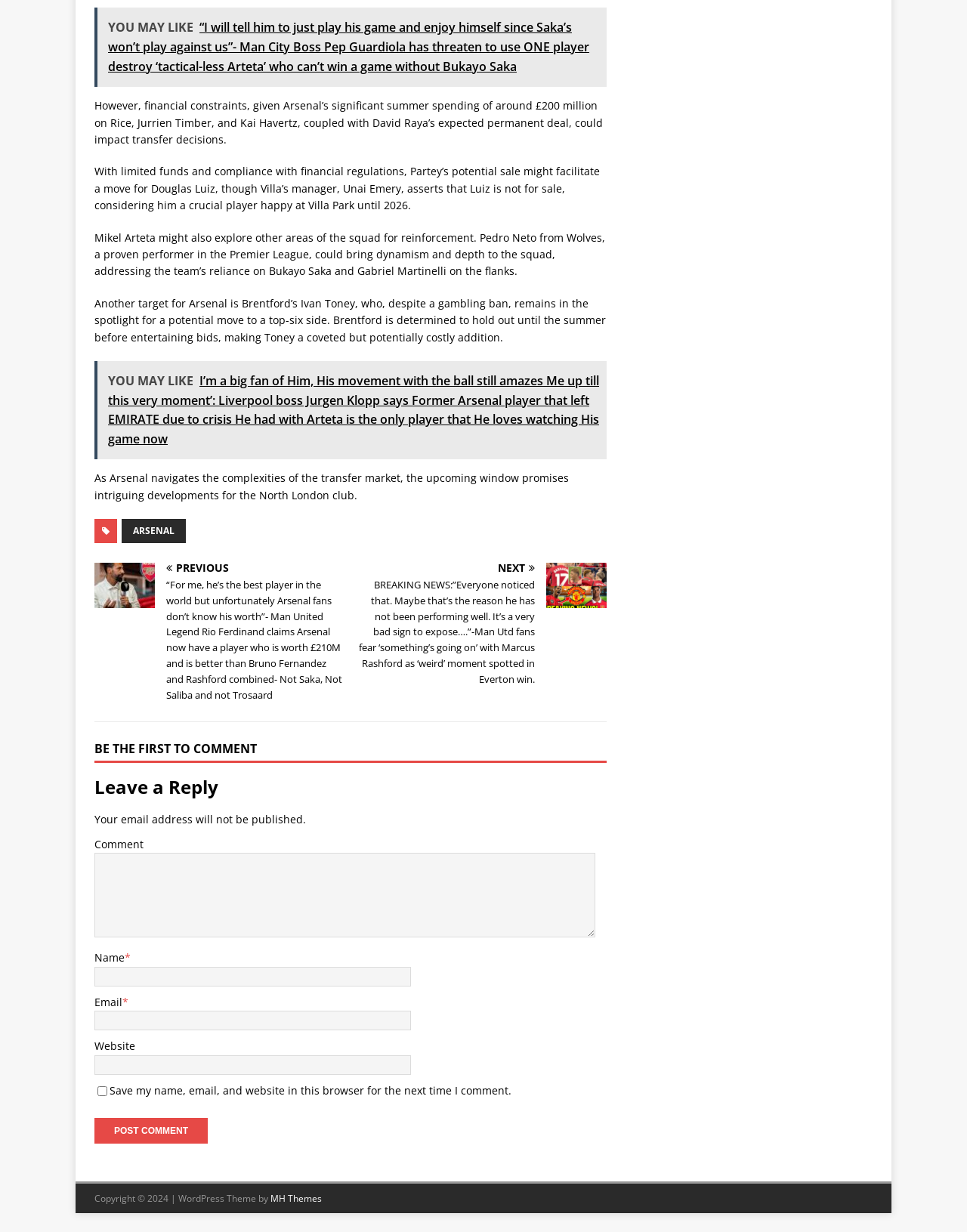Please locate the bounding box coordinates of the element's region that needs to be clicked to follow the instruction: "Log in to the system". The bounding box coordinates should be provided as four float numbers between 0 and 1, i.e., [left, top, right, bottom].

None